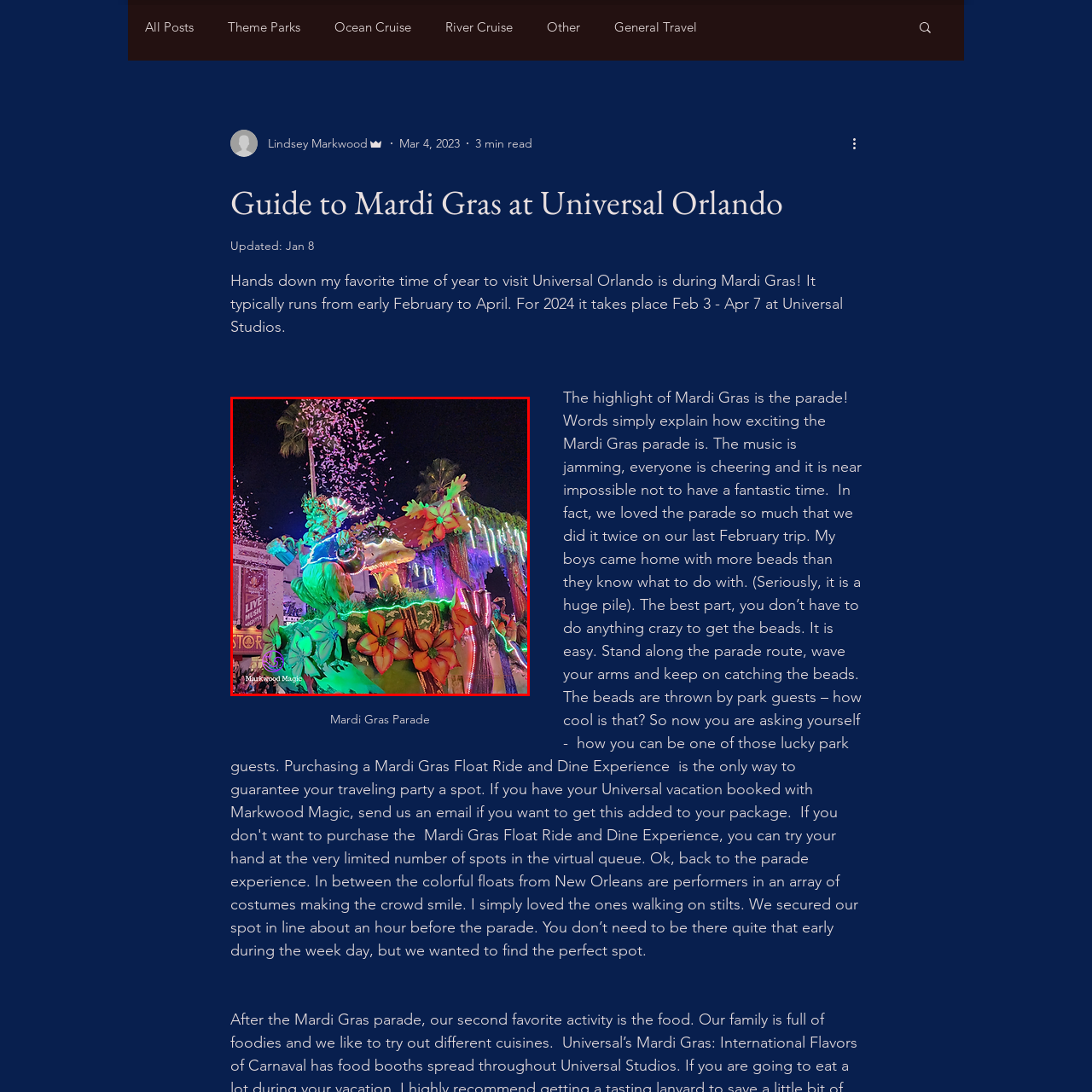Write a comprehensive caption detailing the image within the red boundary.

The image captures a vibrant moment from the Mardi Gras Parade at Universal Orlando, showcasing a beautifully decorated float. The float is adorned with colorful flowers and illuminated with bright lights, creating a festive atmosphere that is enhanced by the confetti showering down from above. In the background, palm trees are silhouetted against the night sky, adding to the tropical ambiance. The float features a whimsical design with a prominent figure that appears to be a frog, embodying the celebratory spirit of Mardi Gras. This joyous spectacle highlights the enchanting festivities that take place during this annual event, making it a favorite time for visitors to experience the magic of Universal Orlando.